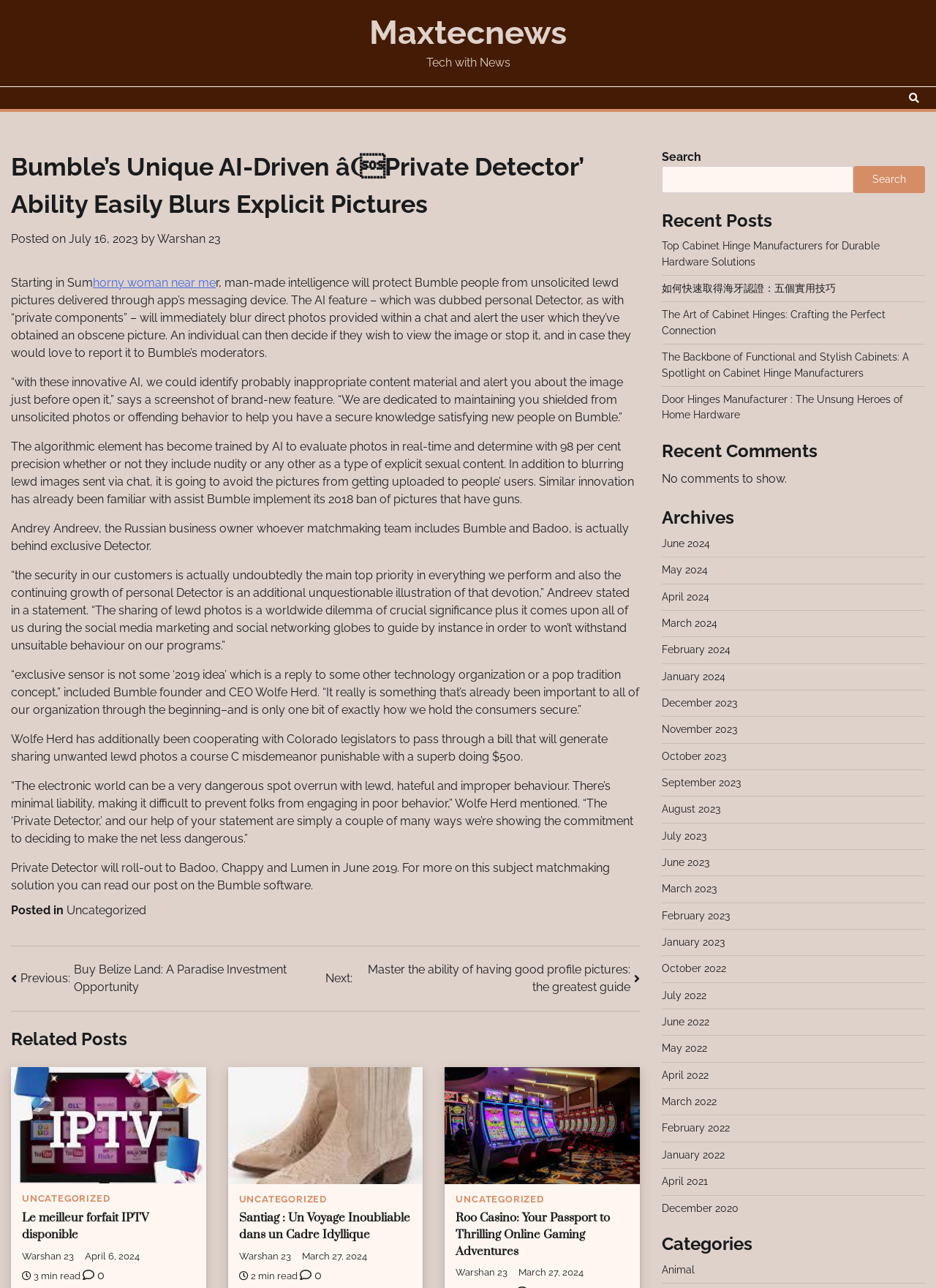What is the accuracy of the algorithm in detecting nudity or explicit content?
Please provide an in-depth and detailed response to the question.

I found this answer by reading the article and looking for the accuracy of the algorithm. The article mentions that the algorithm has been trained to detect nudity or explicit content with 98 per cent accuracy.